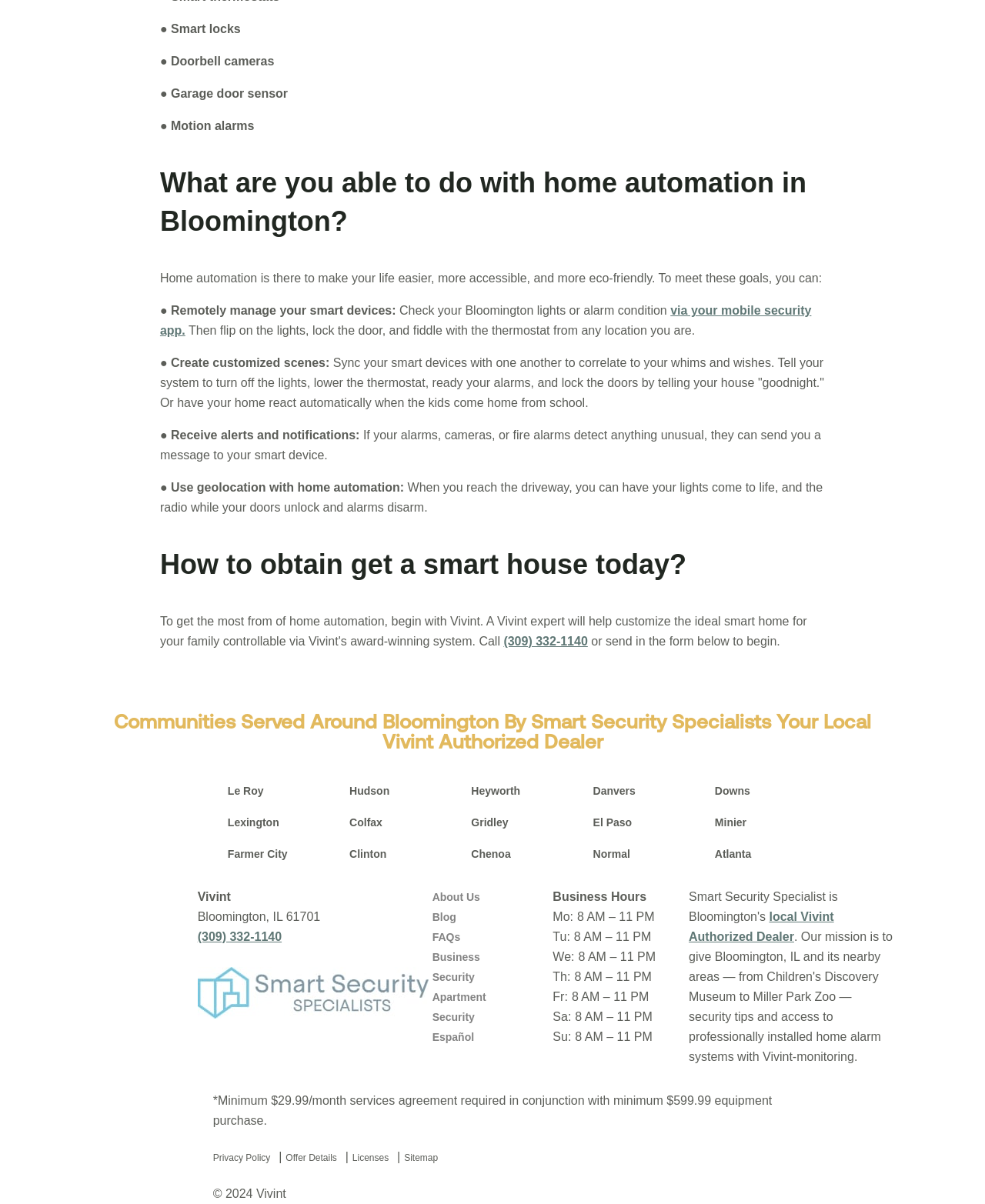What is the purpose of home automation in Bloomington?
Answer the question with as much detail as possible.

The purpose of home automation in Bloomington can be found in the section with the heading 'What are you able to do with home automation in Bloomington?'. The static text element below this heading explains that home automation is there to make life easier, more accessible, and more eco-friendly.